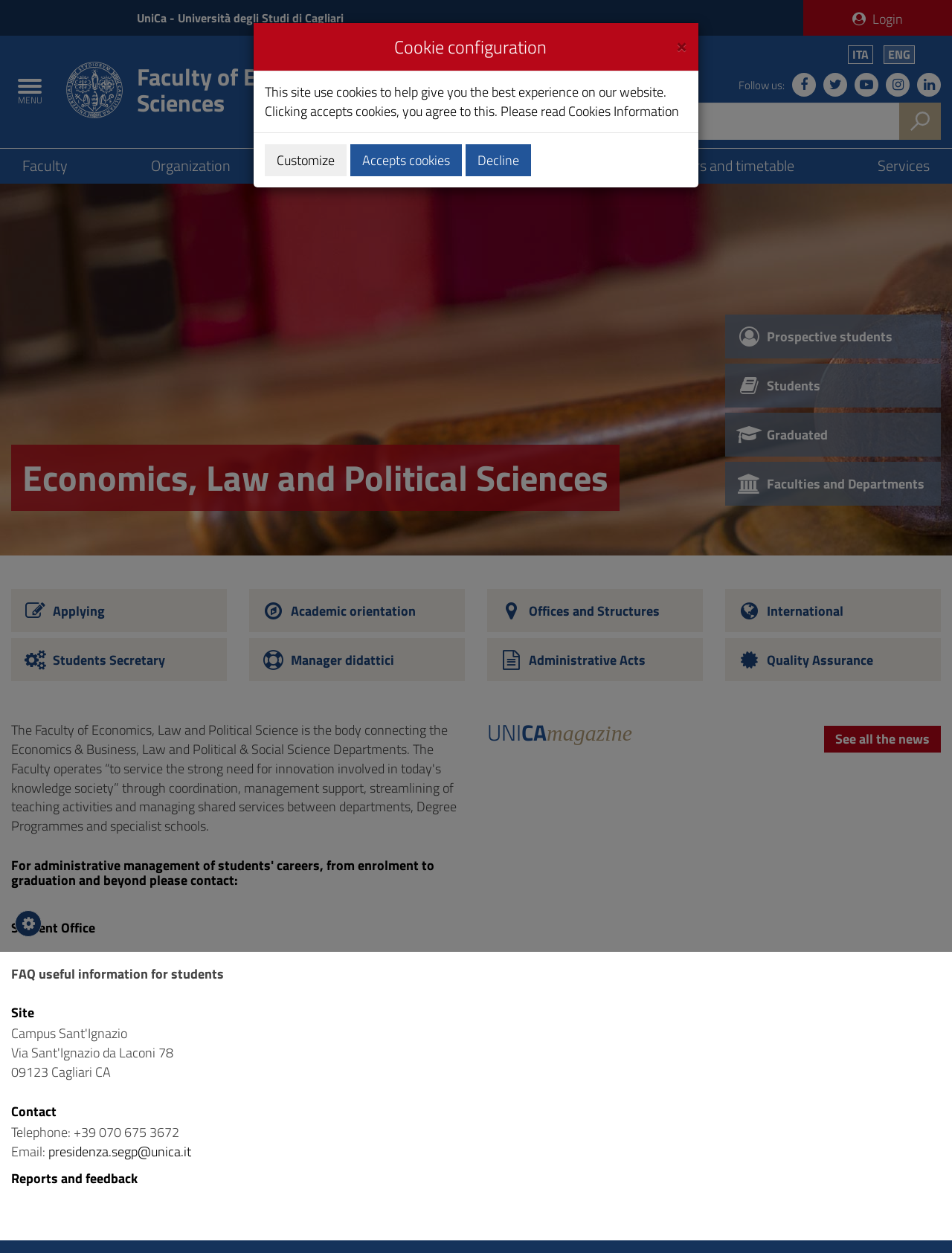Please answer the following question using a single word or phrase: What is the name of the faculty?

Faculty of Economics, Law and Political Sciences